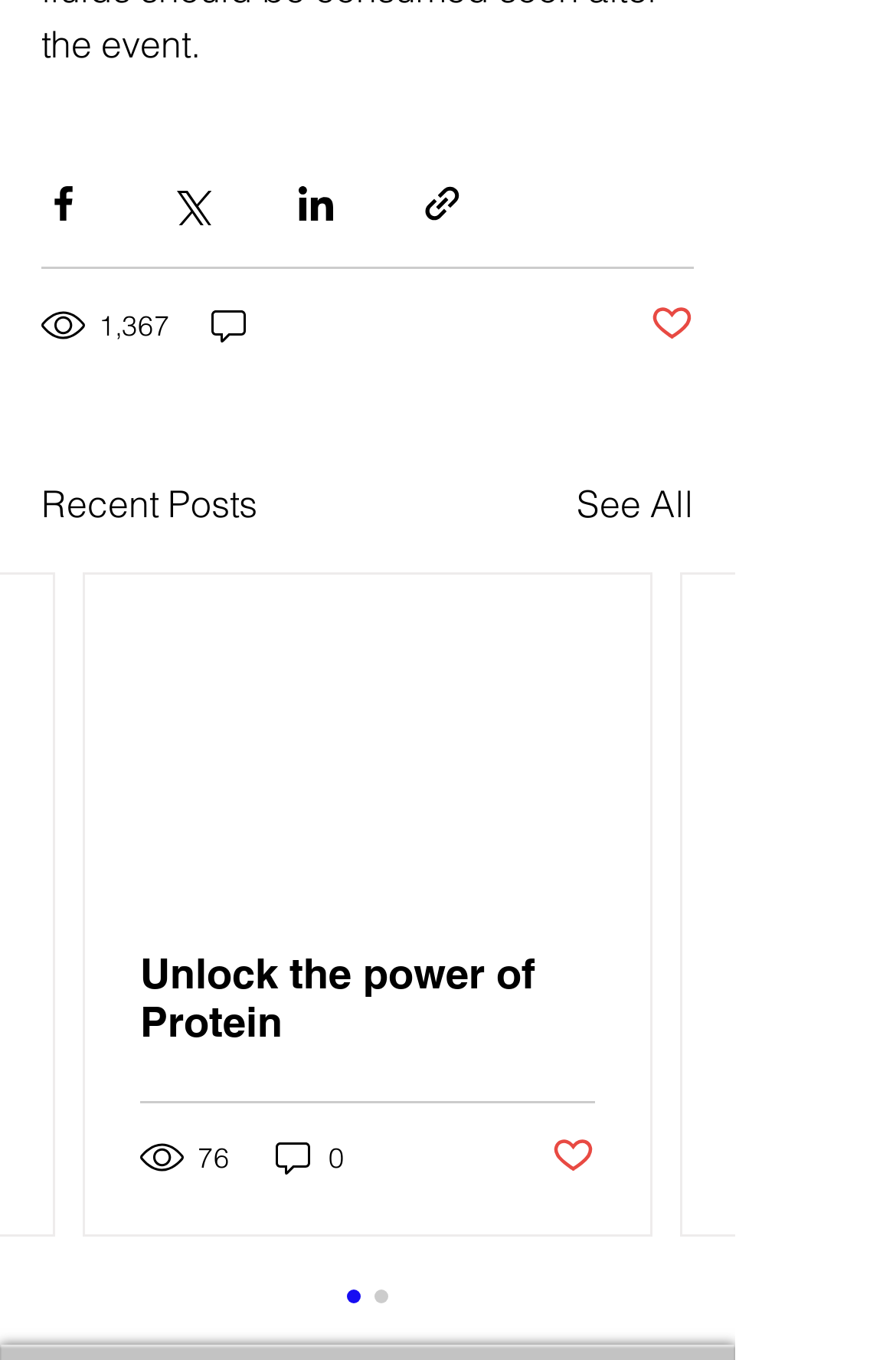Please examine the image and answer the question with a detailed explanation:
How many comments does the second post have?

The second post has 0 comments, as indicated by the text '0 comments' below the post title.